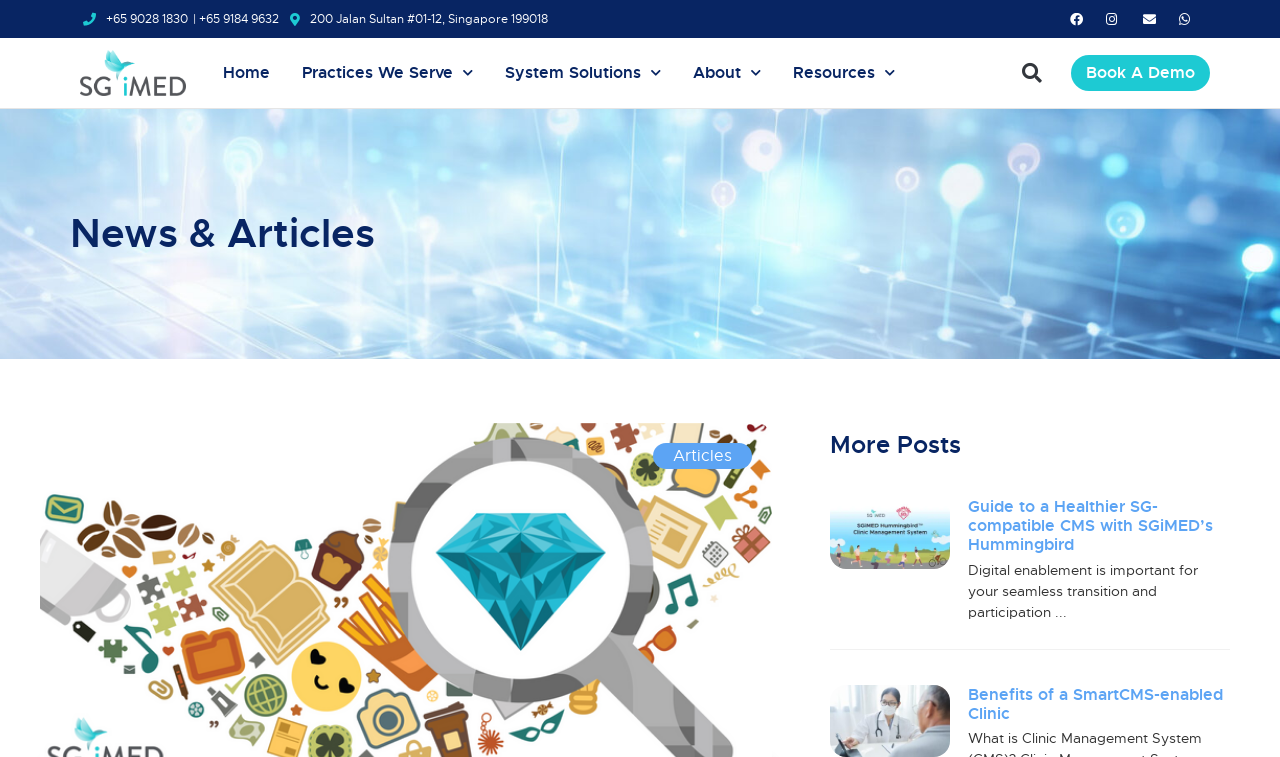Answer the question below using just one word or a short phrase: 
What is the name of the logo on the top left corner?

SGiMED Logo